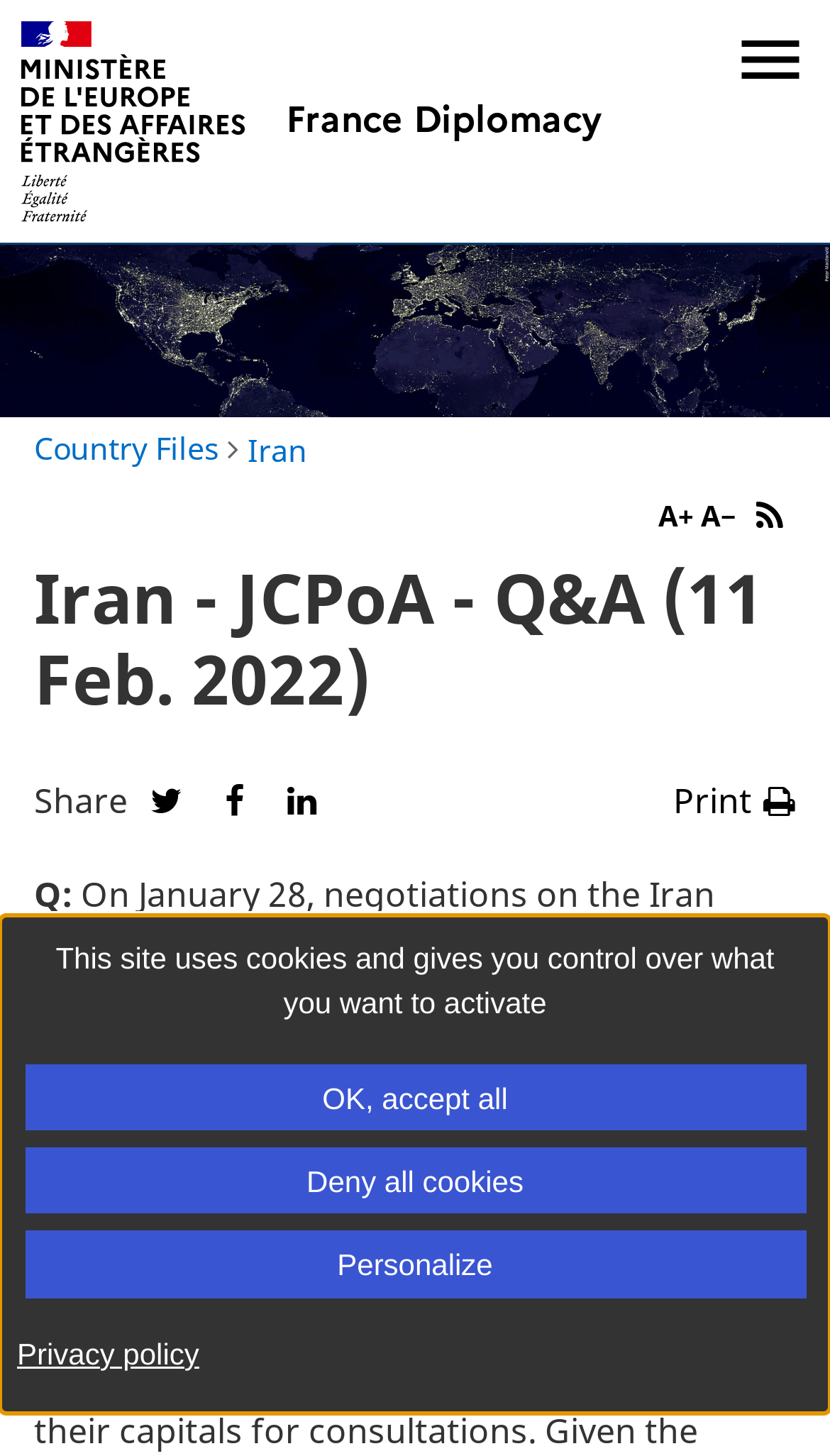Use a single word or phrase to answer this question: 
What is the current page about?

Iran nuclear deal